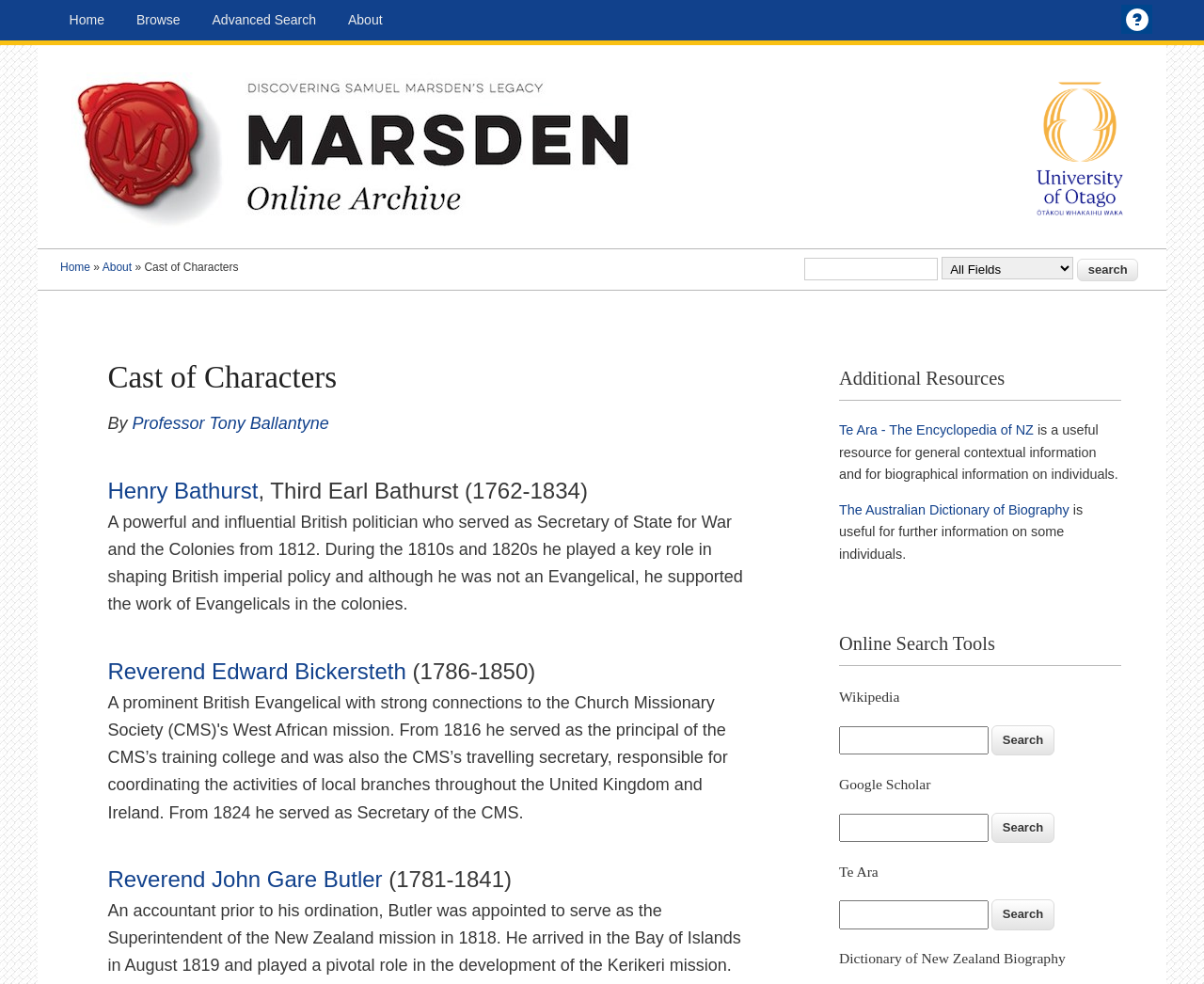Given the description: "The Australian Dictionary of Biography", determine the bounding box coordinates of the UI element. The coordinates should be formatted as four float numbers between 0 and 1, [left, top, right, bottom].

[0.697, 0.51, 0.888, 0.526]